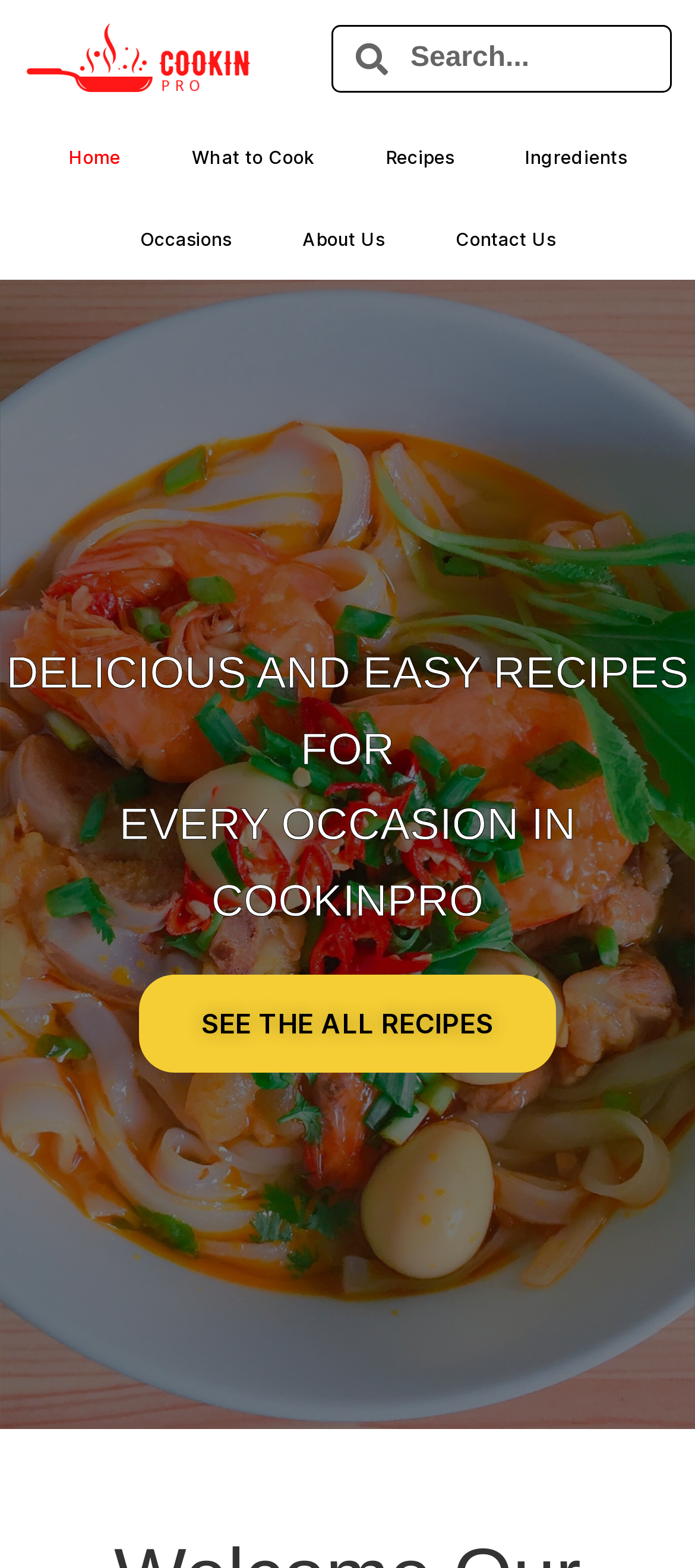Please answer the following question using a single word or phrase: 
How many sections are there below the main navigation bar?

2